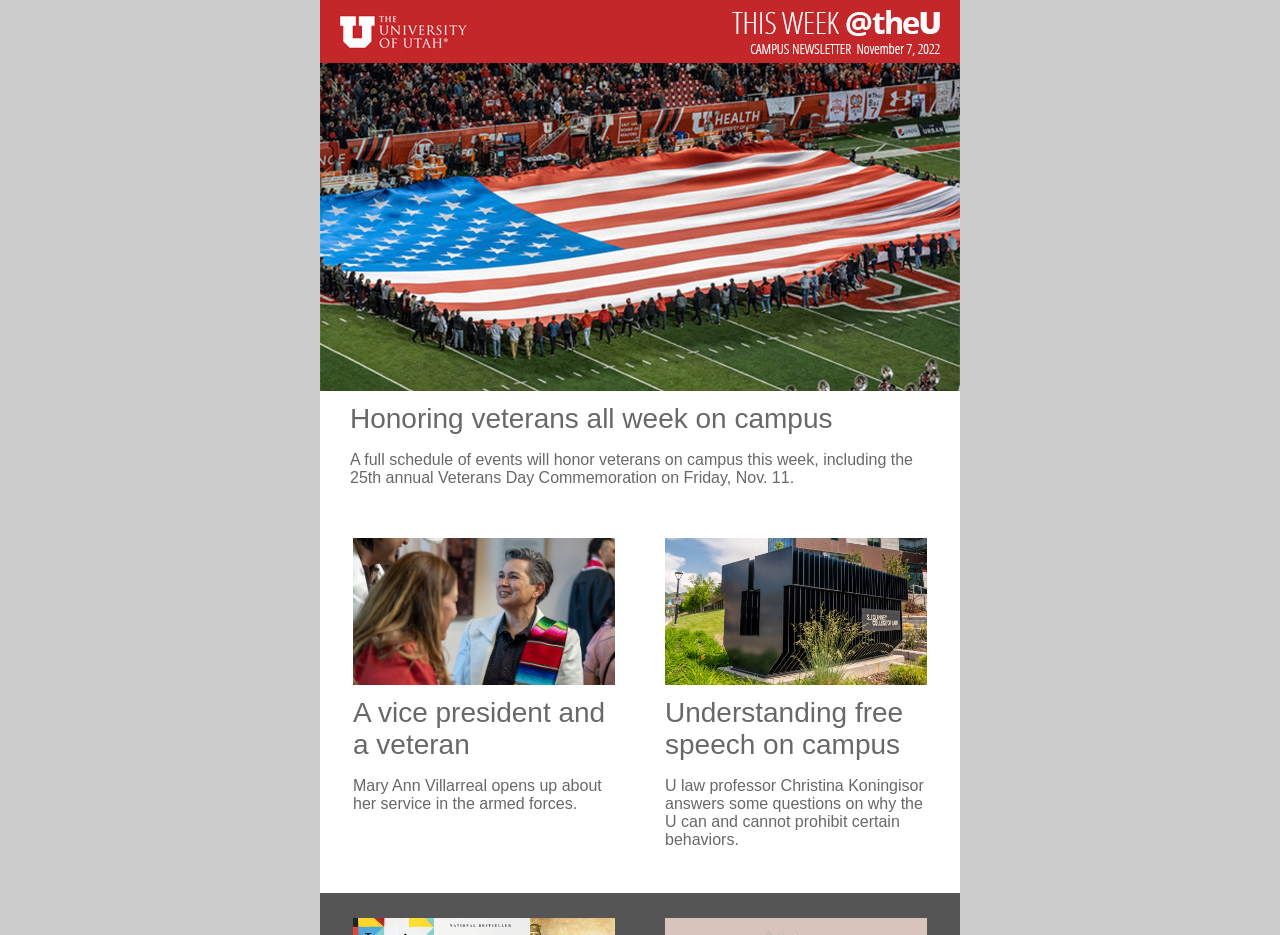What is the topic of discussion with U law professor Christina Koningisor?
Using the image, give a concise answer in the form of a single word or short phrase.

Free speech on campus